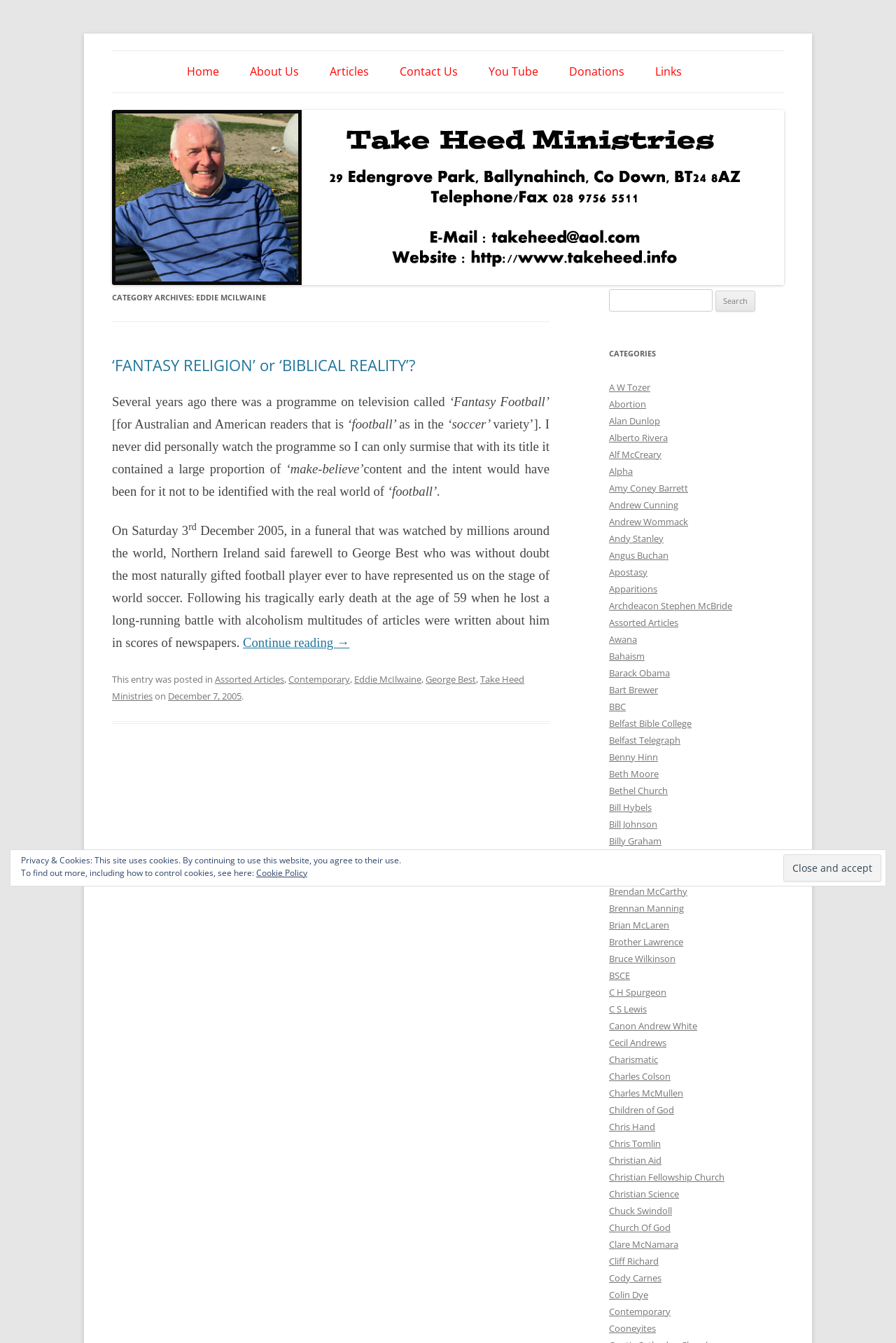Determine the bounding box coordinates of the clickable element to complete this instruction: "Search for something". Provide the coordinates in the format of four float numbers between 0 and 1, [left, top, right, bottom].

[0.68, 0.215, 0.795, 0.232]